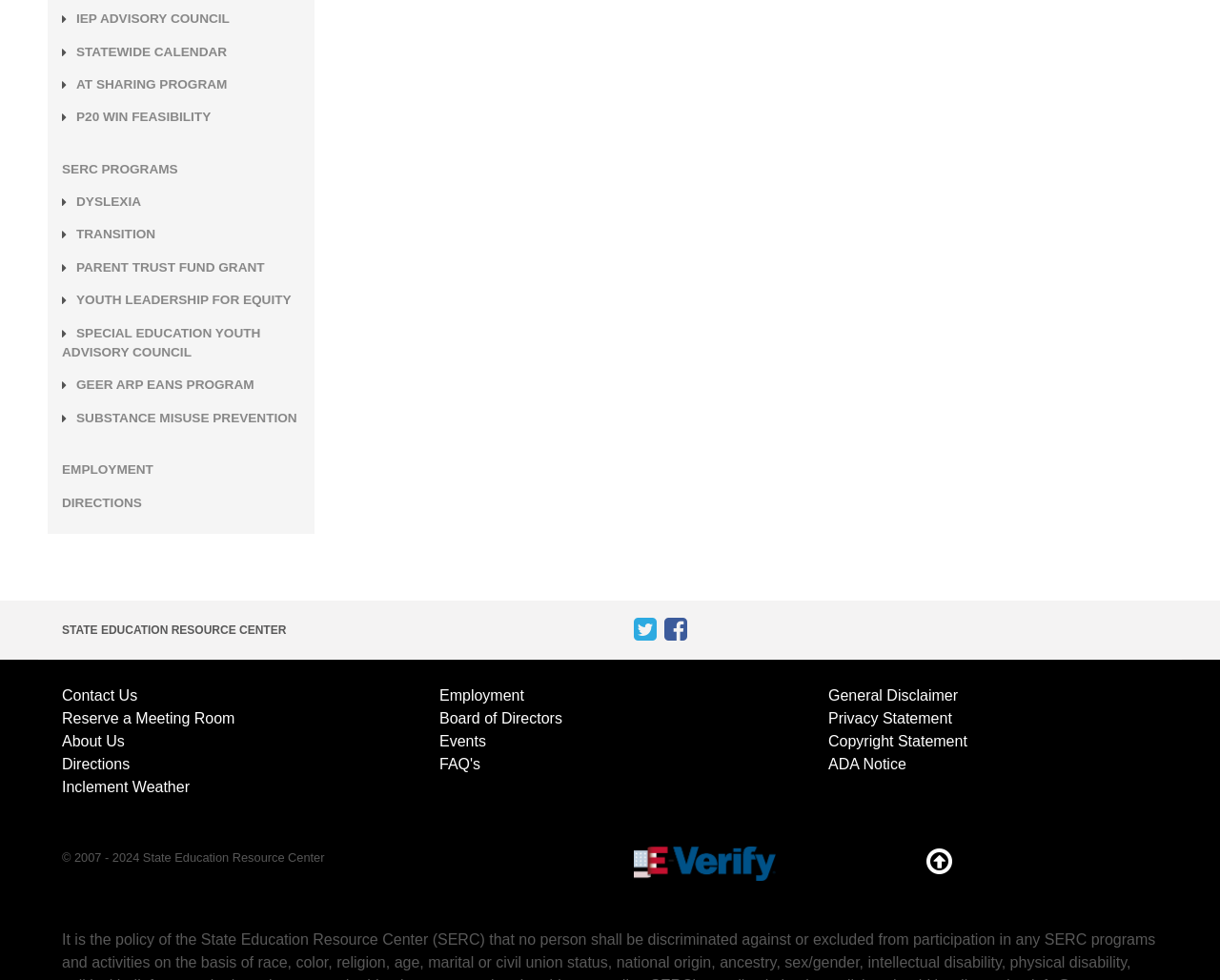What is the last link in the middle column of the bottom section?
We need a detailed and exhaustive answer to the question. Please elaborate.

I looked at the middle column of links in the bottom section and found that the last link is 'FAQ's', which is located below 'Events' and above 'General Disclaimer'.